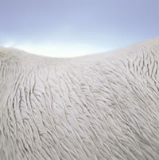Respond with a single word or phrase to the following question: What is the photographer's area of expertise?

Fine art photography